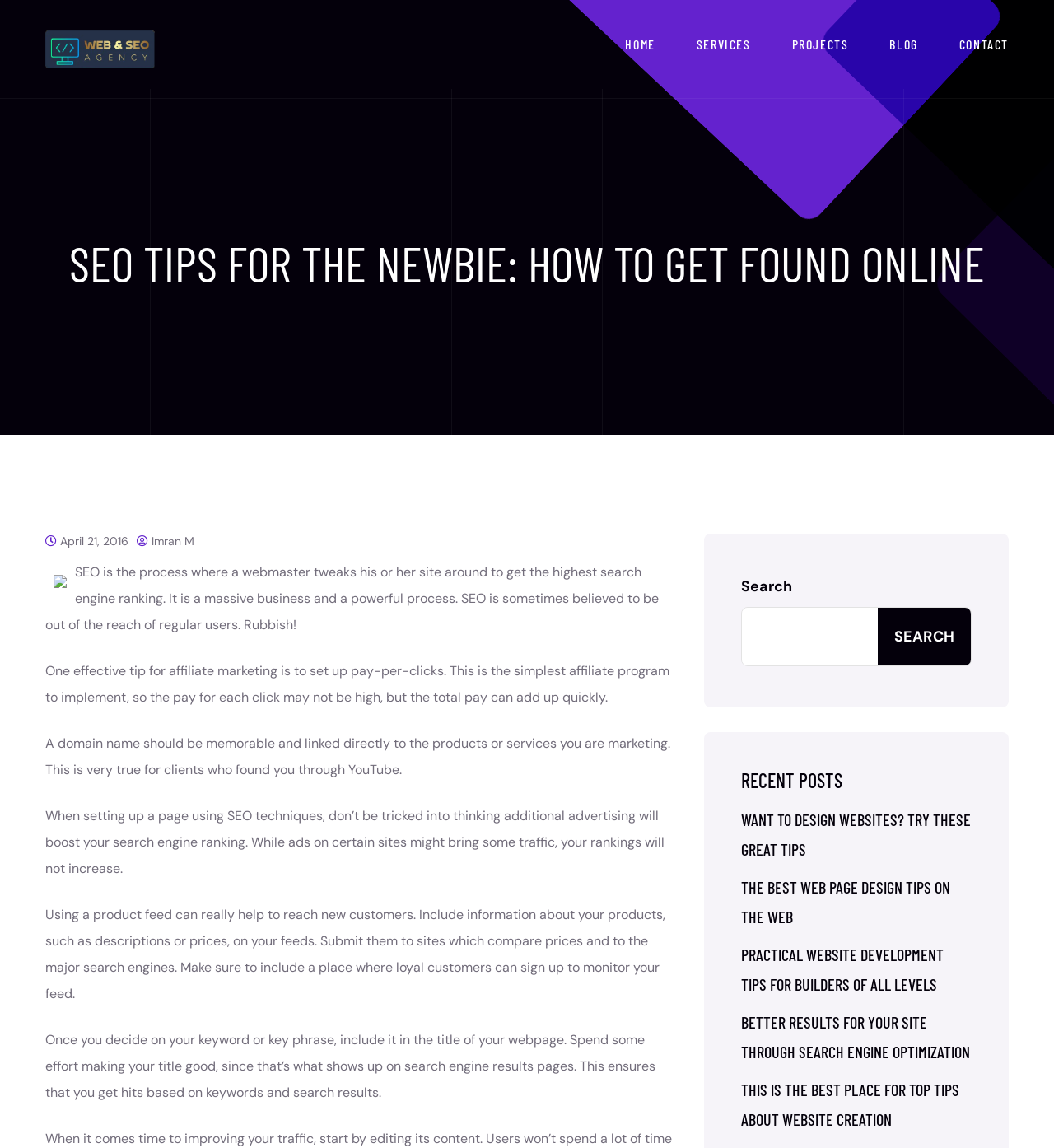Locate the bounding box coordinates of the clickable area needed to fulfill the instruction: "Read the 'SEO TIPS FOR THE NEWBIE: HOW TO GET FOUND ONLINE' article".

[0.043, 0.204, 0.957, 0.254]